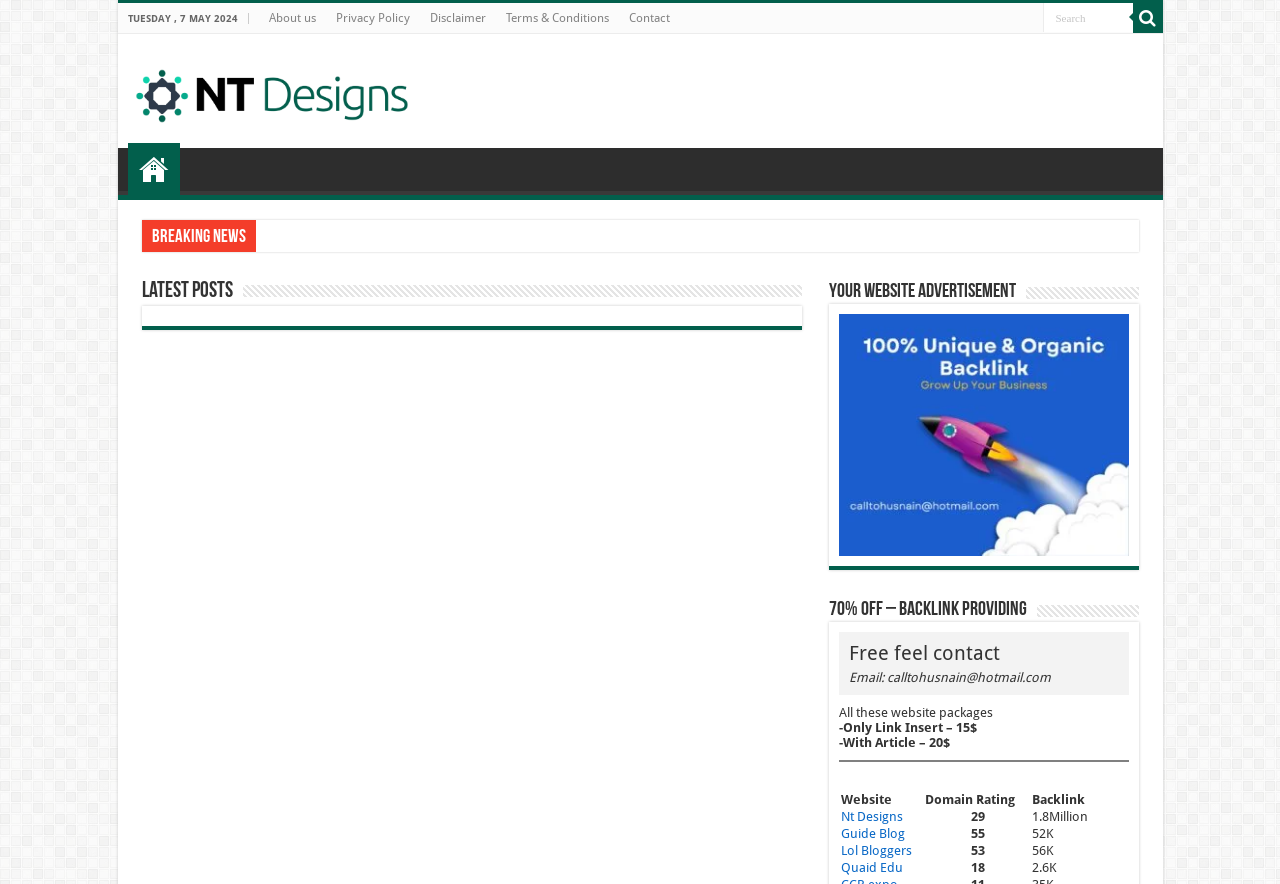Identify the bounding box for the UI element described as: "Official RTAB-Map Forum". Ensure the coordinates are four float numbers between 0 and 1, formatted as [left, top, right, bottom].

None